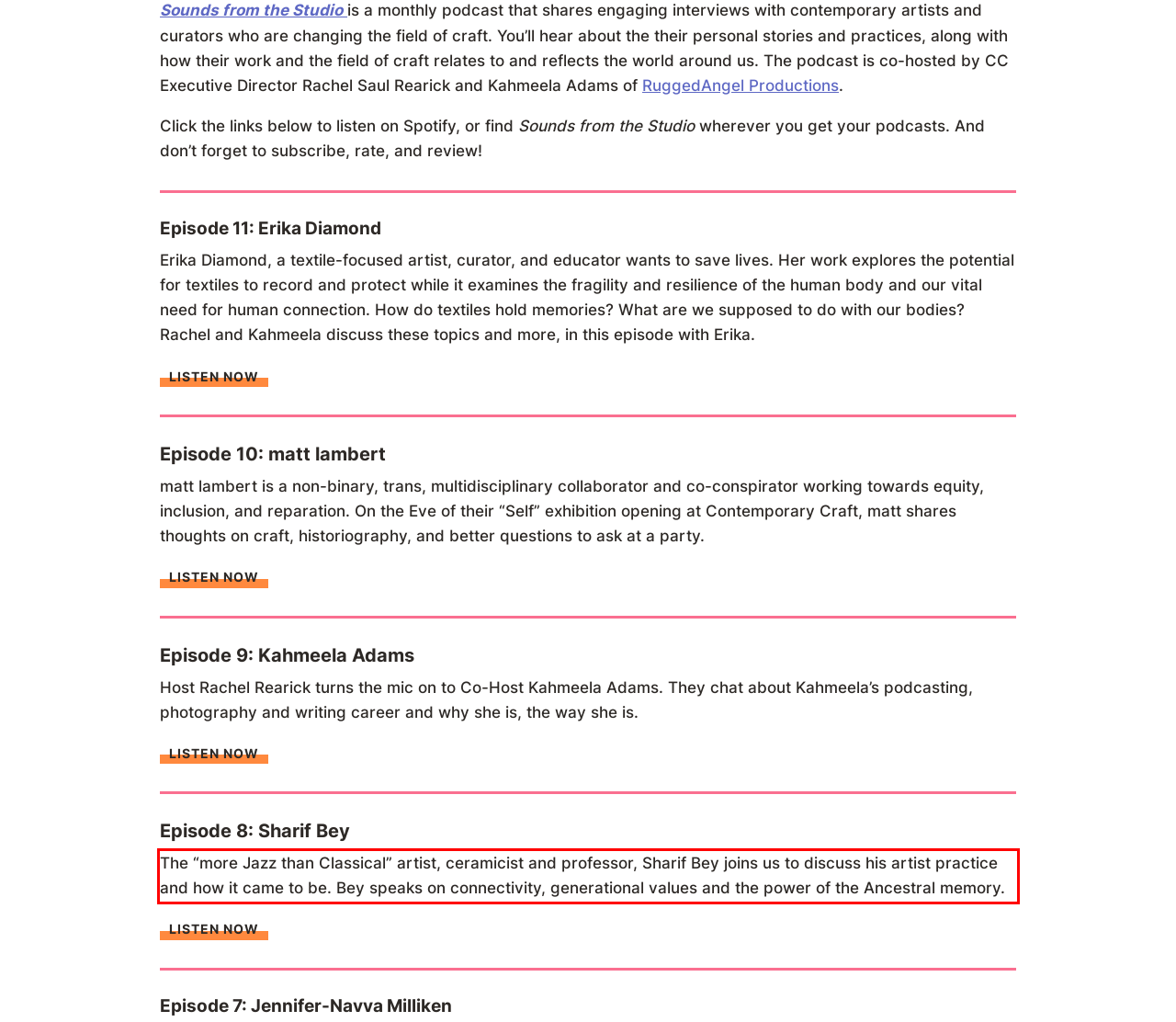Please analyze the screenshot of a webpage and extract the text content within the red bounding box using OCR.

The “more Jazz than Classical” artist, ceramicist and professor, Sharif Bey joins us to discuss his artist practice and how it came to be. Bey speaks on connectivity, generational values and the power of the Ancestral memory.